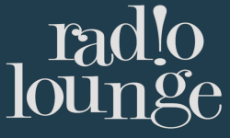Explain the details of the image you are viewing.

The image features the logo of "Radio Lounge," presented in a modern and stylish typography. The design employs a dark blue background that contrasts with the light font, creating a visually appealing and elegant look. The word "radio" is accentuated with a playful exclamation point, adding a dynamic flair to the overall aesthetic. This logo encapsulates the essence of the Radio Lounge, conveying an inviting atmosphere for its audience while reflecting its focus on audio entertainment and broadcasting.